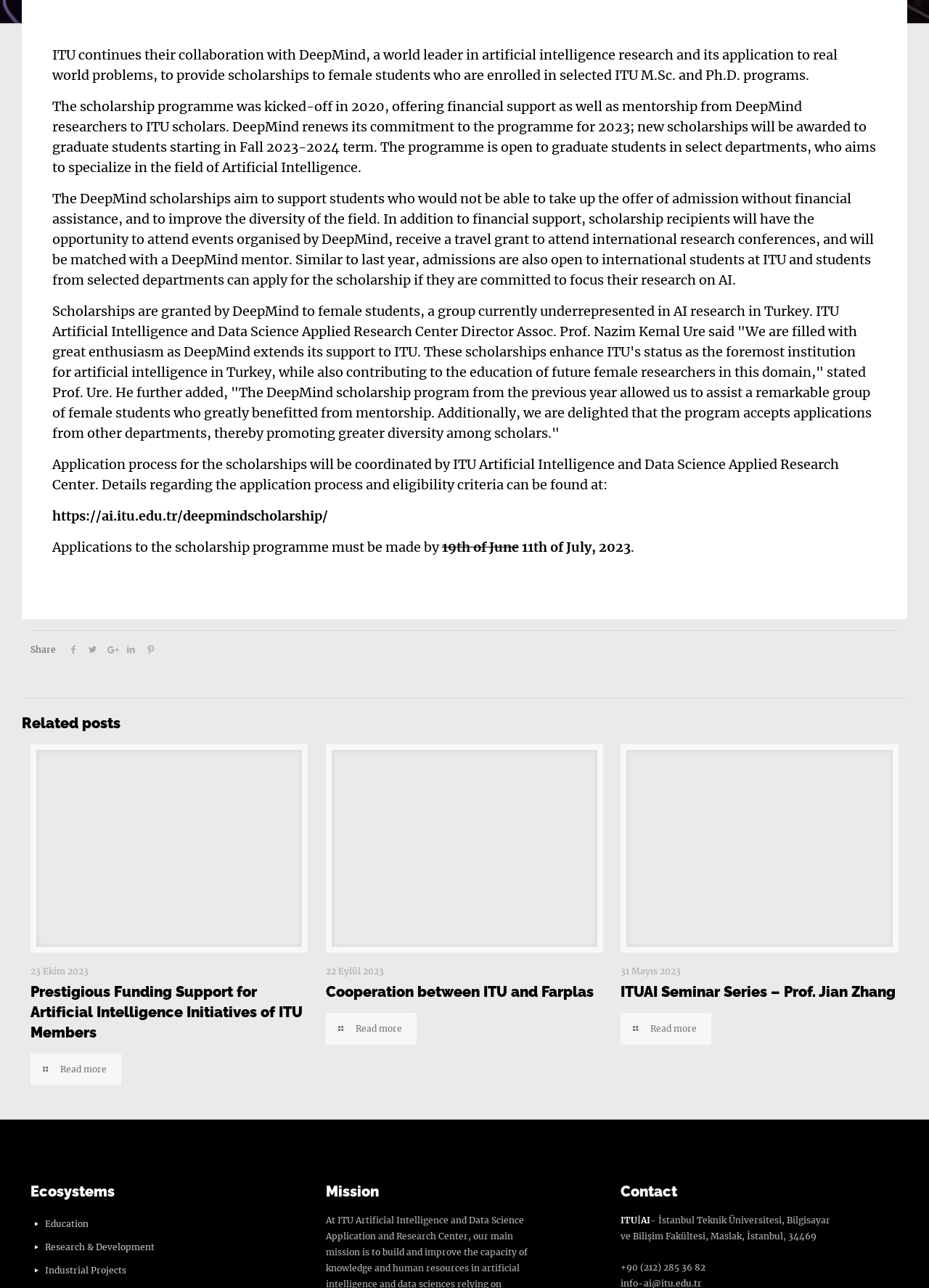Provide the bounding box coordinates of the HTML element this sentence describes: "Cooperation between ITU and Farplas". The bounding box coordinates consist of four float numbers between 0 and 1, i.e., [left, top, right, bottom].

[0.351, 0.763, 0.639, 0.777]